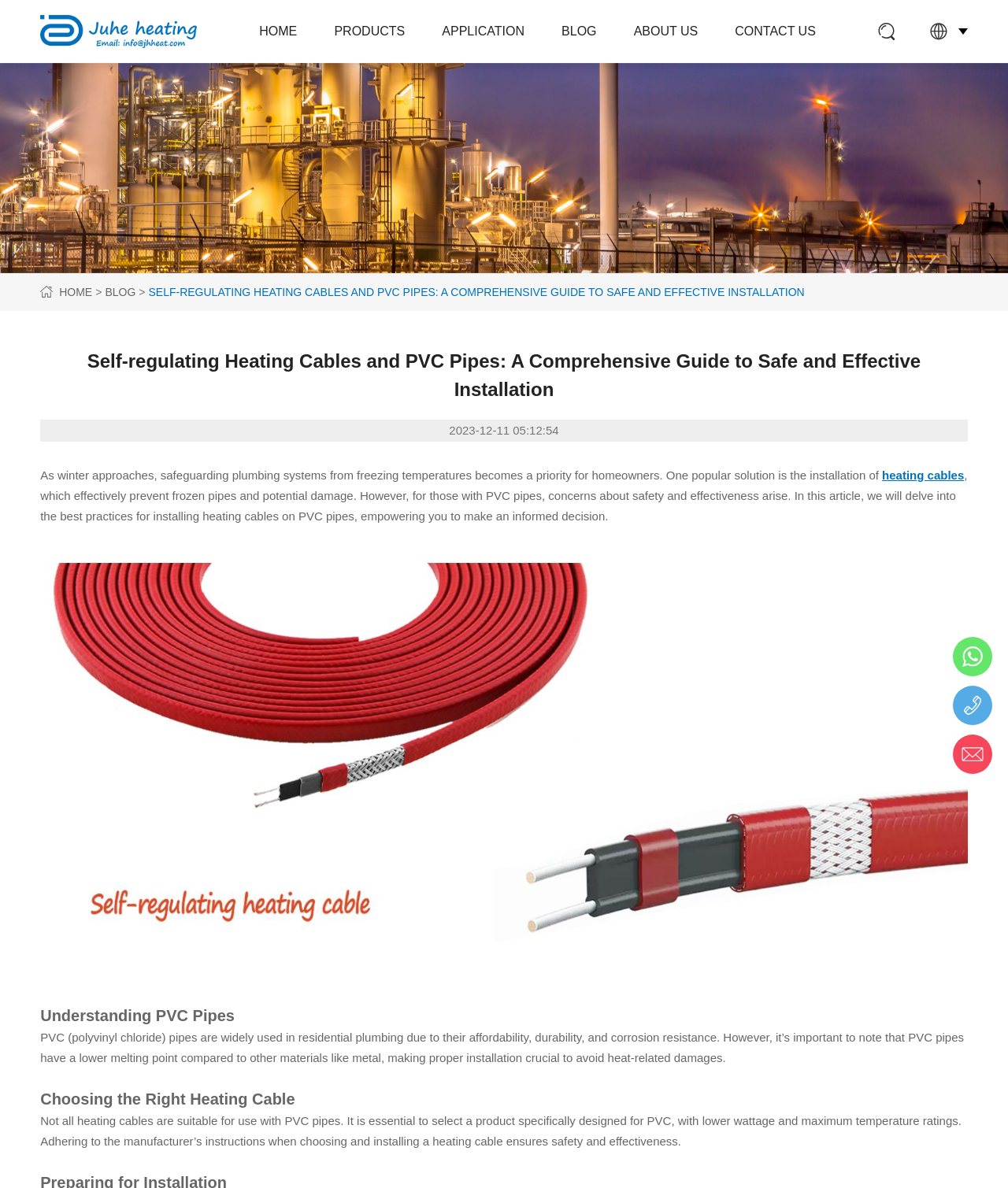Locate the bounding box coordinates of the clickable region necessary to complete the following instruction: "Click on the 'HOME' link". Provide the coordinates in the format of four float numbers between 0 and 1, i.e., [left, top, right, bottom].

[0.257, 0.0, 0.295, 0.053]